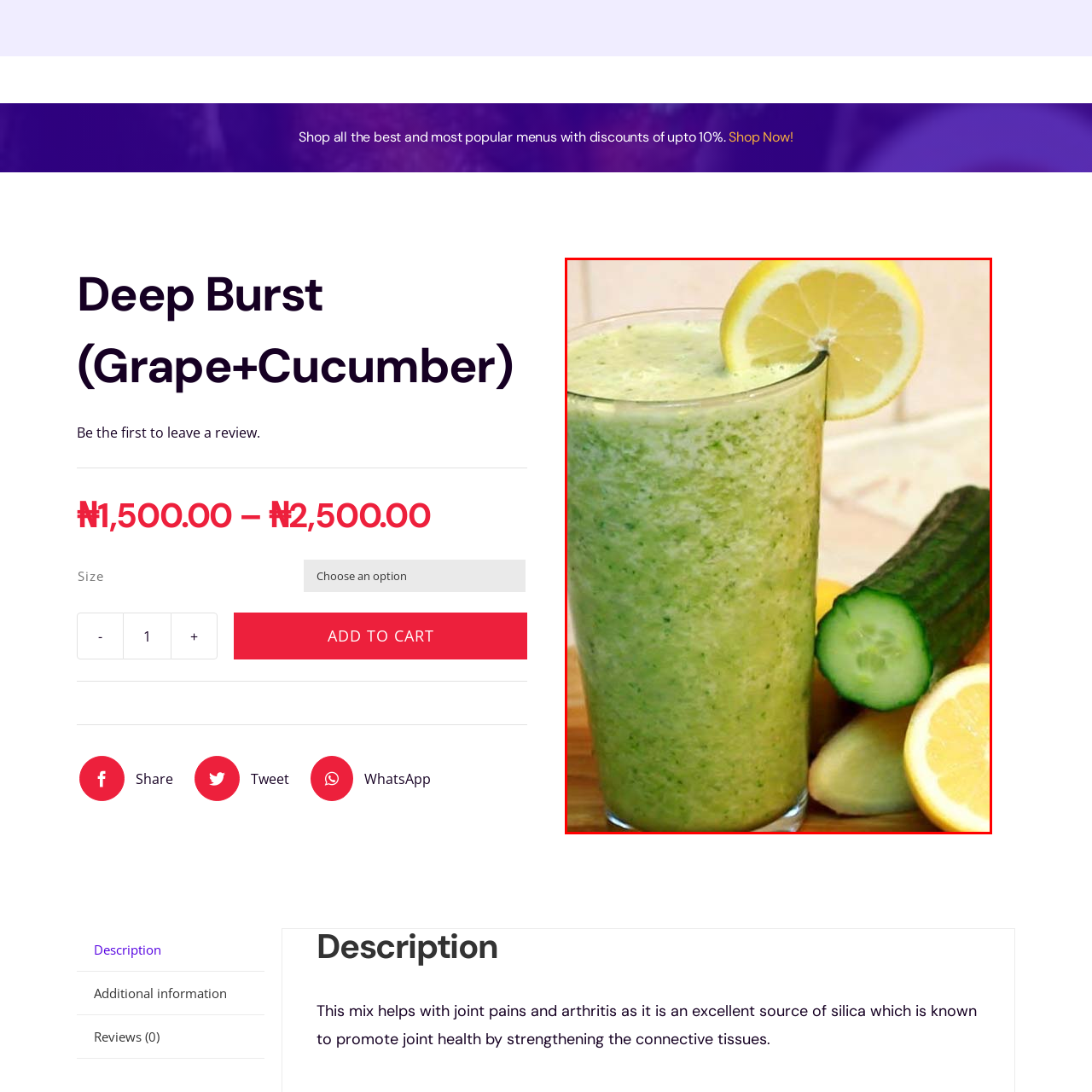Describe in detail the portion of the image that is enclosed within the red boundary.

The image features a refreshing green smoothie, positioned in a tall glass and garnished with a slice of lemon on the rim. The smoothie appears thick and creamy, showcasing a vibrant green color that suggests it is made from fresh ingredients. Beside the glass, there are slices of cucumber and lemon, along with a whole cucumber, adding to the visual appeal and emphasizing the natural, healthy components of the drink. This beverage is likely a blend of fruits and vegetables, notably cucumber and lemon, known for their hydrating and revitalizing properties. The arrangement portrays a wholesome and inviting drink perfect for a healthy lifestyle.